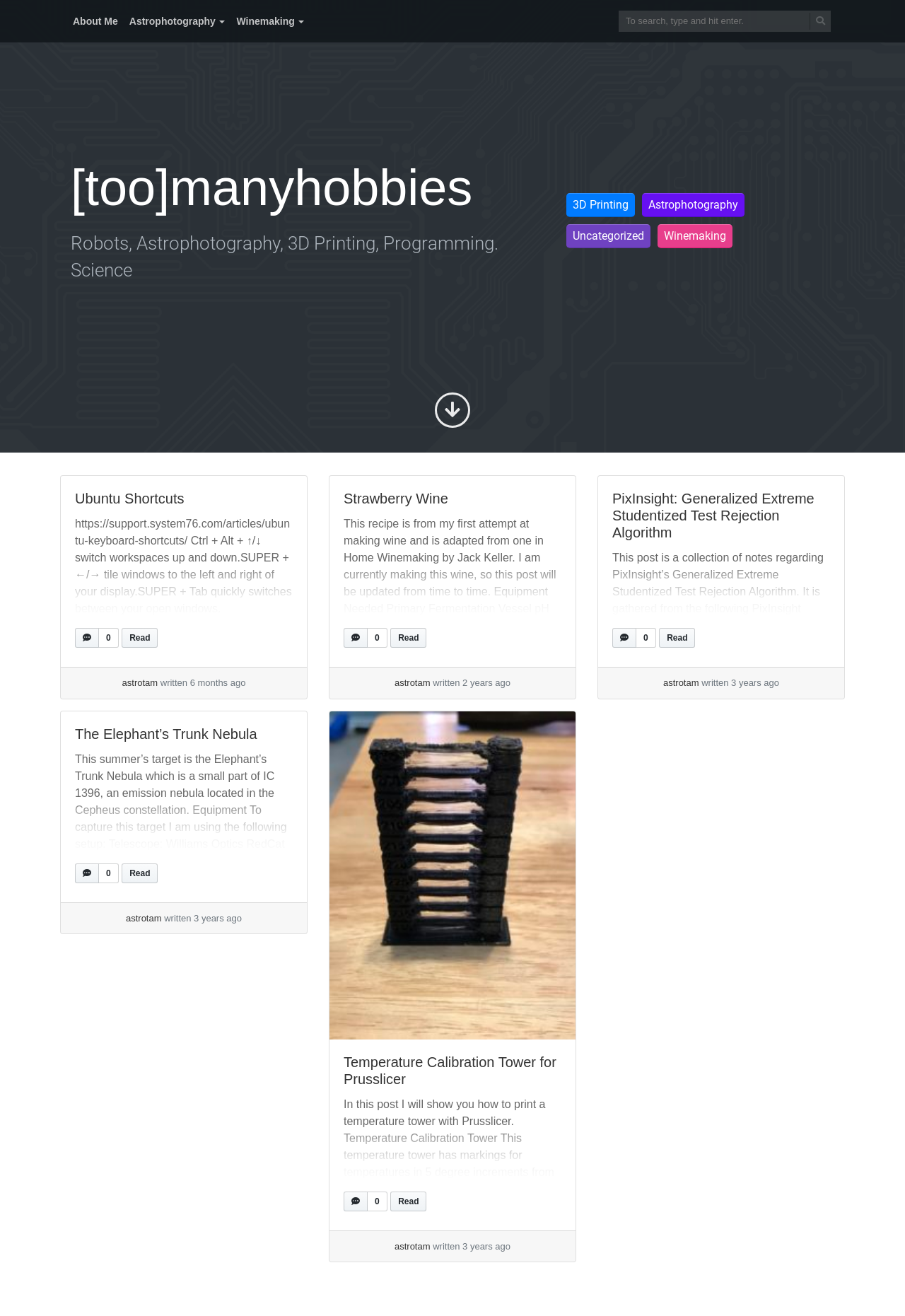Extract the bounding box for the UI element that matches this description: "Ubuntu Shortcuts".

[0.083, 0.373, 0.204, 0.385]